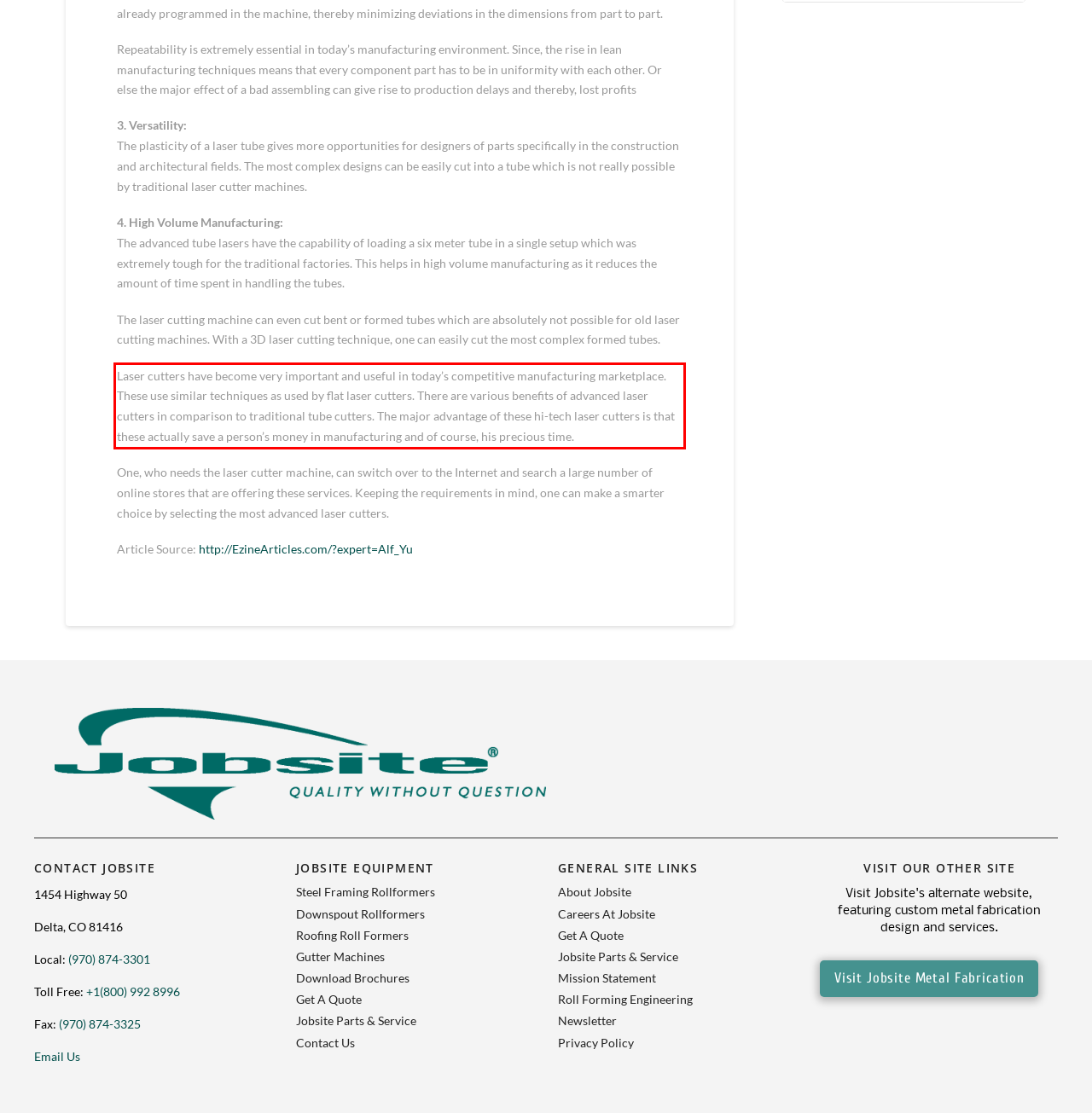You are provided with a webpage screenshot that includes a red rectangle bounding box. Extract the text content from within the bounding box using OCR.

Laser cutters have become very important and useful in today’s competitive manufacturing marketplace. These use similar techniques as used by flat laser cutters. There are various benefits of advanced laser cutters in comparison to traditional tube cutters. The major advantage of these hi-tech laser cutters is that these actually save a person’s money in manufacturing and of course, his precious time.